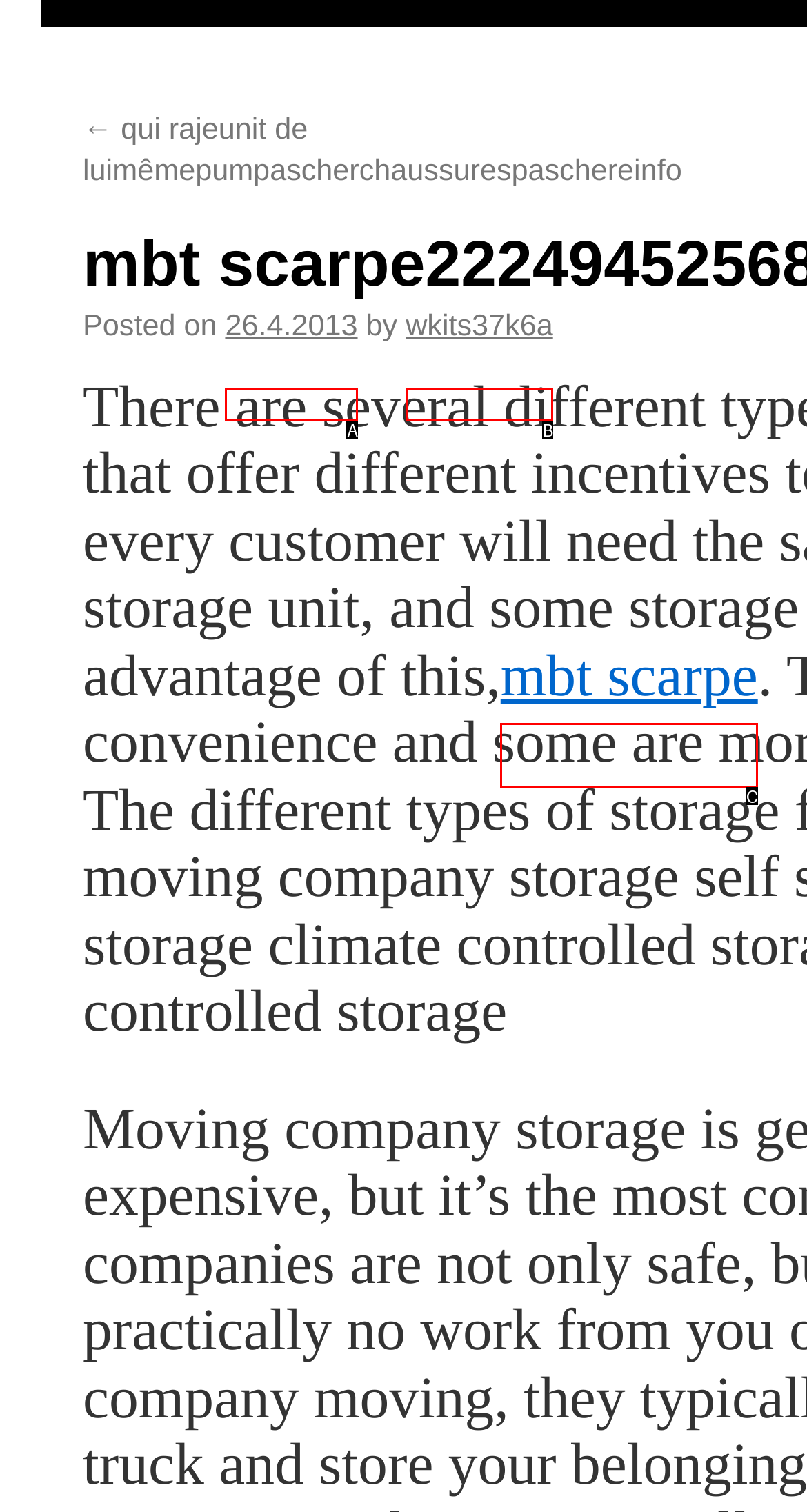From the available choices, determine which HTML element fits this description: mbt scarpe Respond with the correct letter.

C